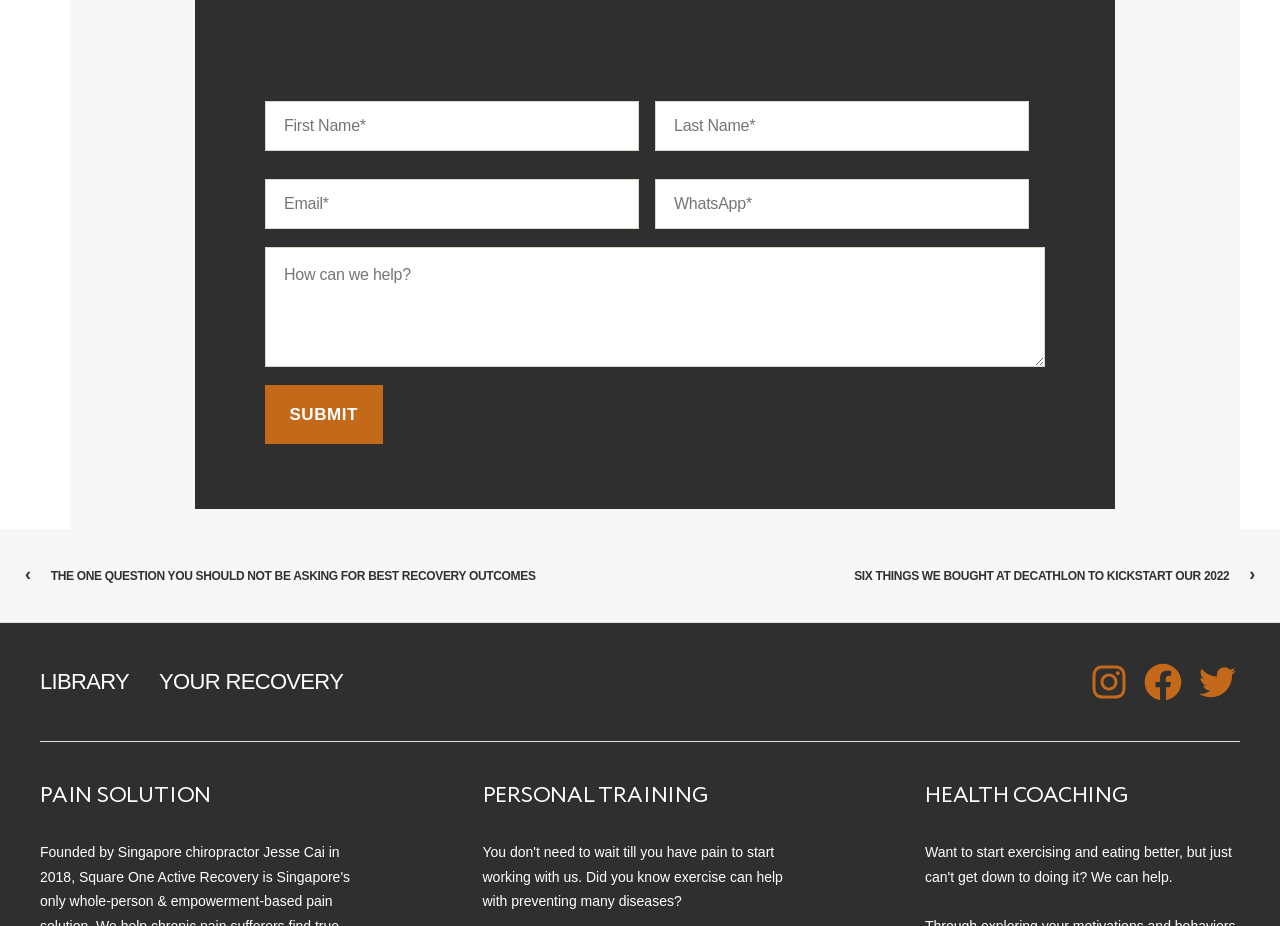Determine the bounding box coordinates of the clickable region to carry out the instruction: "Search for keywords".

None